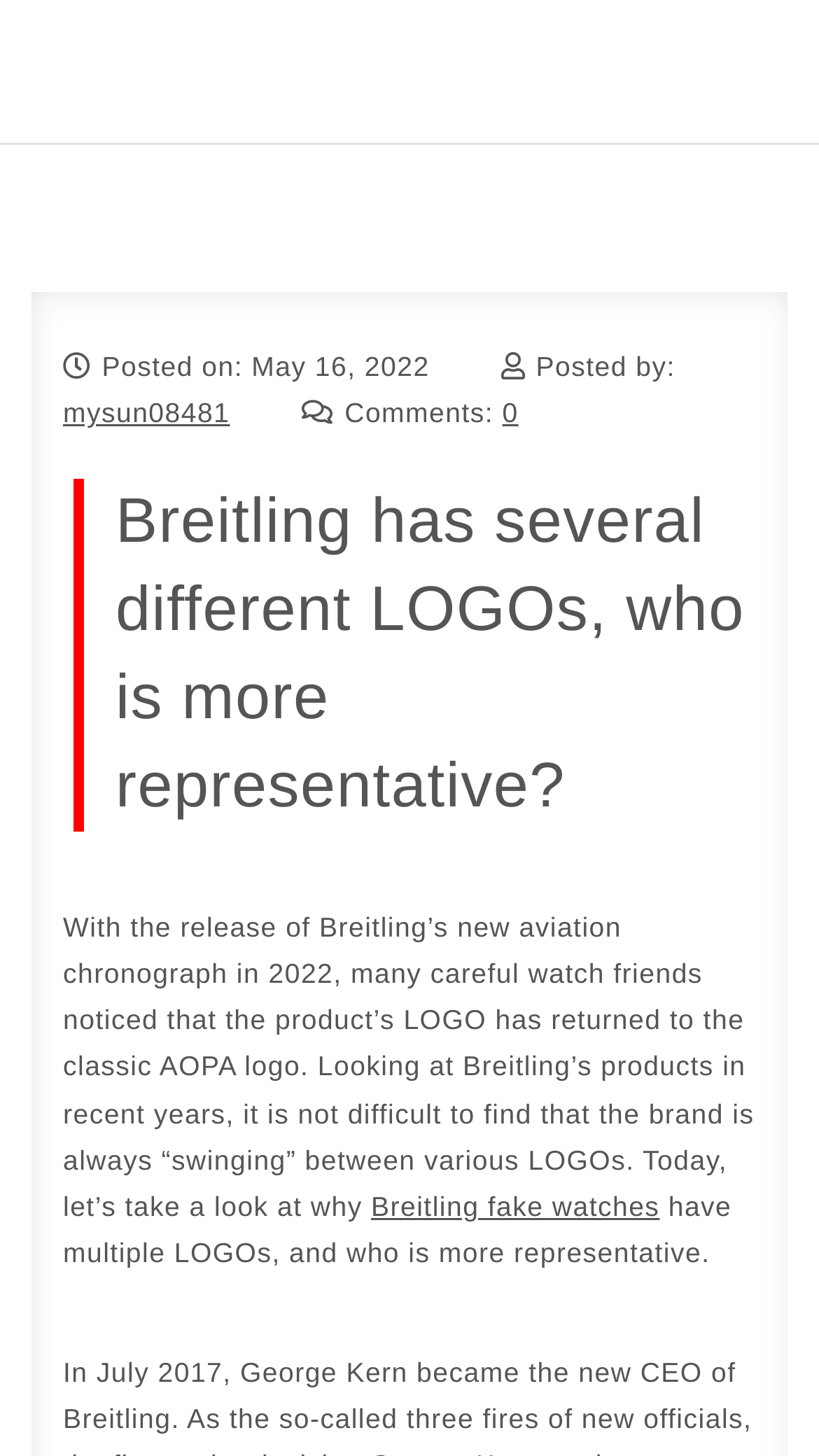Based on the image, provide a detailed response to the question:
What is the topic of the article?

The topic of the article can be inferred from the heading element 'Breitling has several different LOGOs, who is more representative?' and the StaticText element 'With the release of Breitling’s new aviation chronograph in 2022, many careful watch friends noticed that the product’s LOGO has returned to the classic AOPA logo.'.